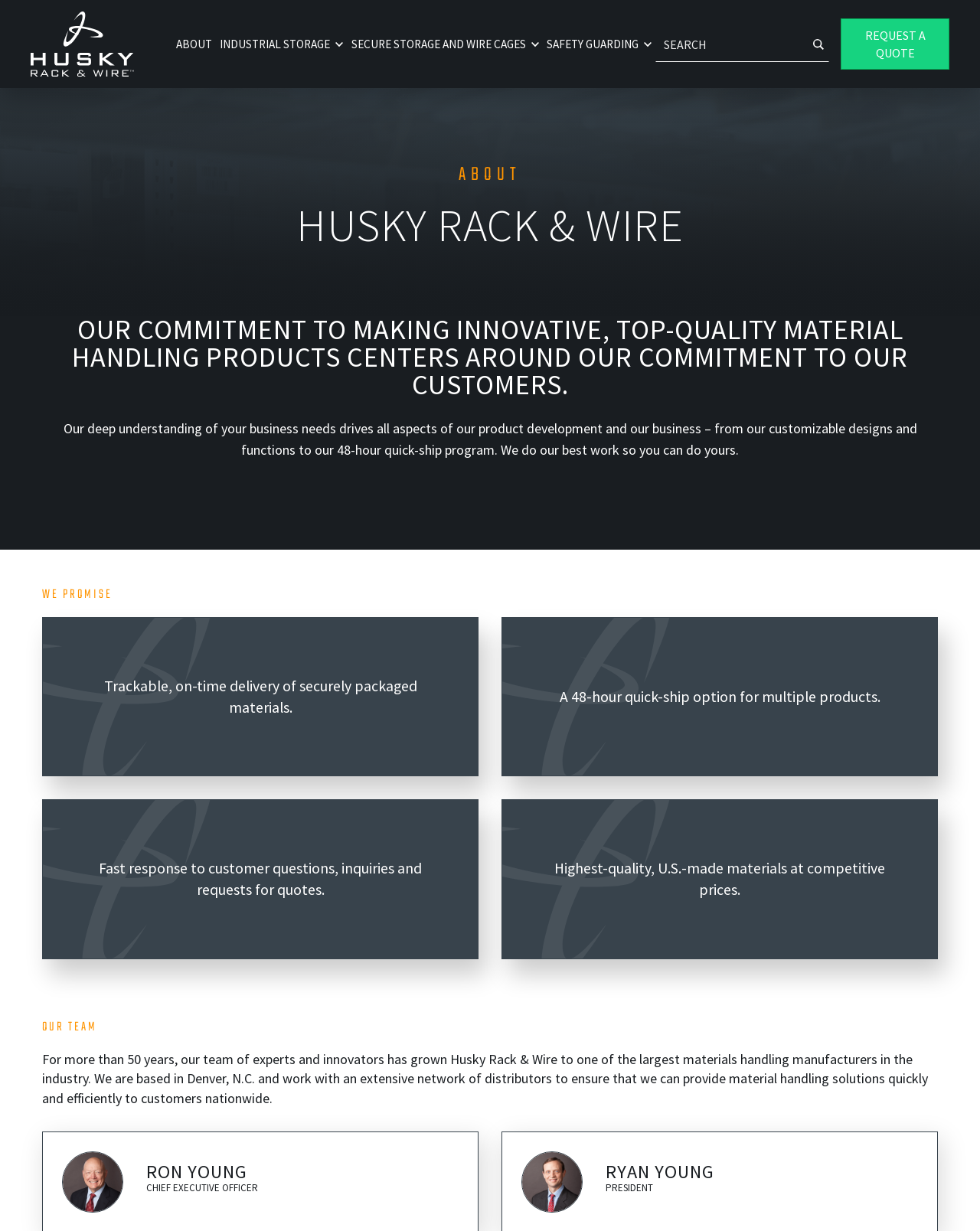Use one word or a short phrase to answer the question provided: 
What is the company's location?

Denver, N.C.